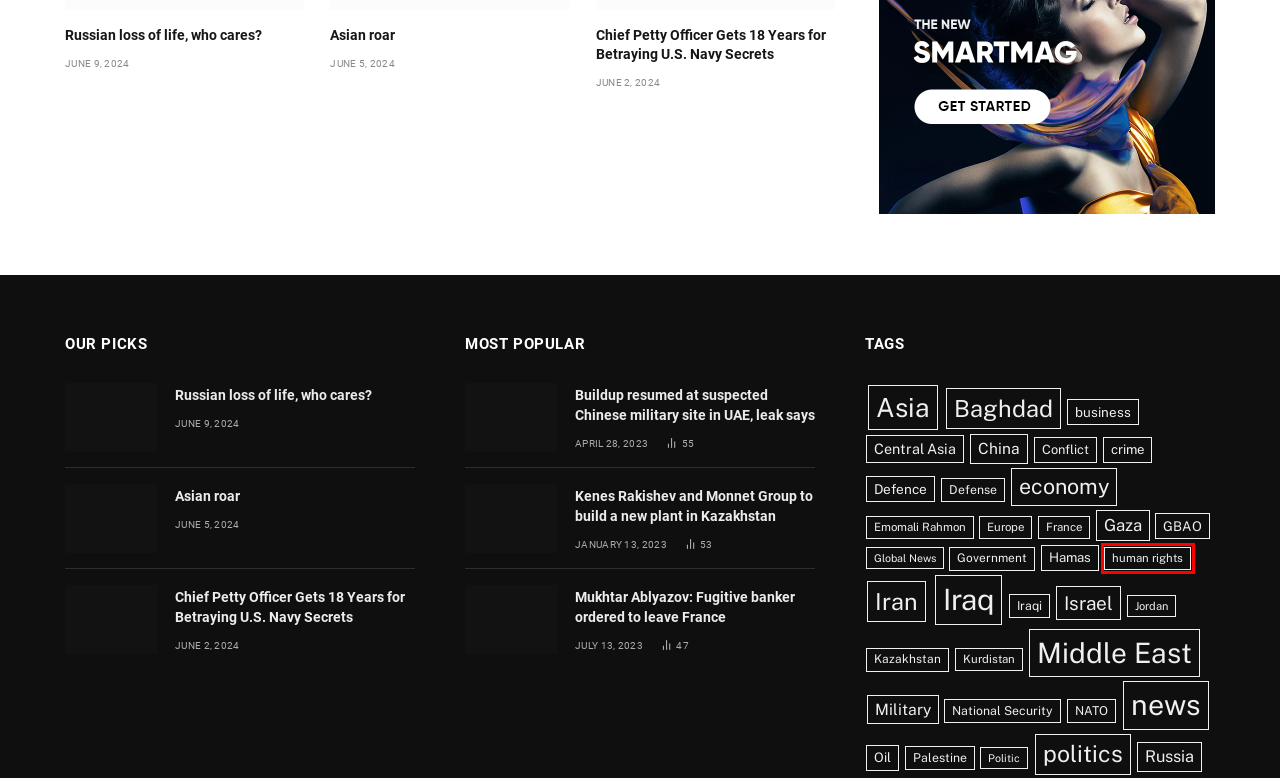Given a screenshot of a webpage with a red rectangle bounding box around a UI element, select the best matching webpage description for the new webpage that appears after clicking the highlighted element. The candidate descriptions are:
A. China Archives - Baghdad Herald
B. Conflict Archives - Baghdad Herald
C. National Security Archives - Baghdad Herald
D. Military Archives - Baghdad Herald
E. Defense Archives - Baghdad Herald
F. human rights Archives - Baghdad Herald
G. Emomali Rahmon Archives - Baghdad Herald
H. France Archives - Baghdad Herald

F